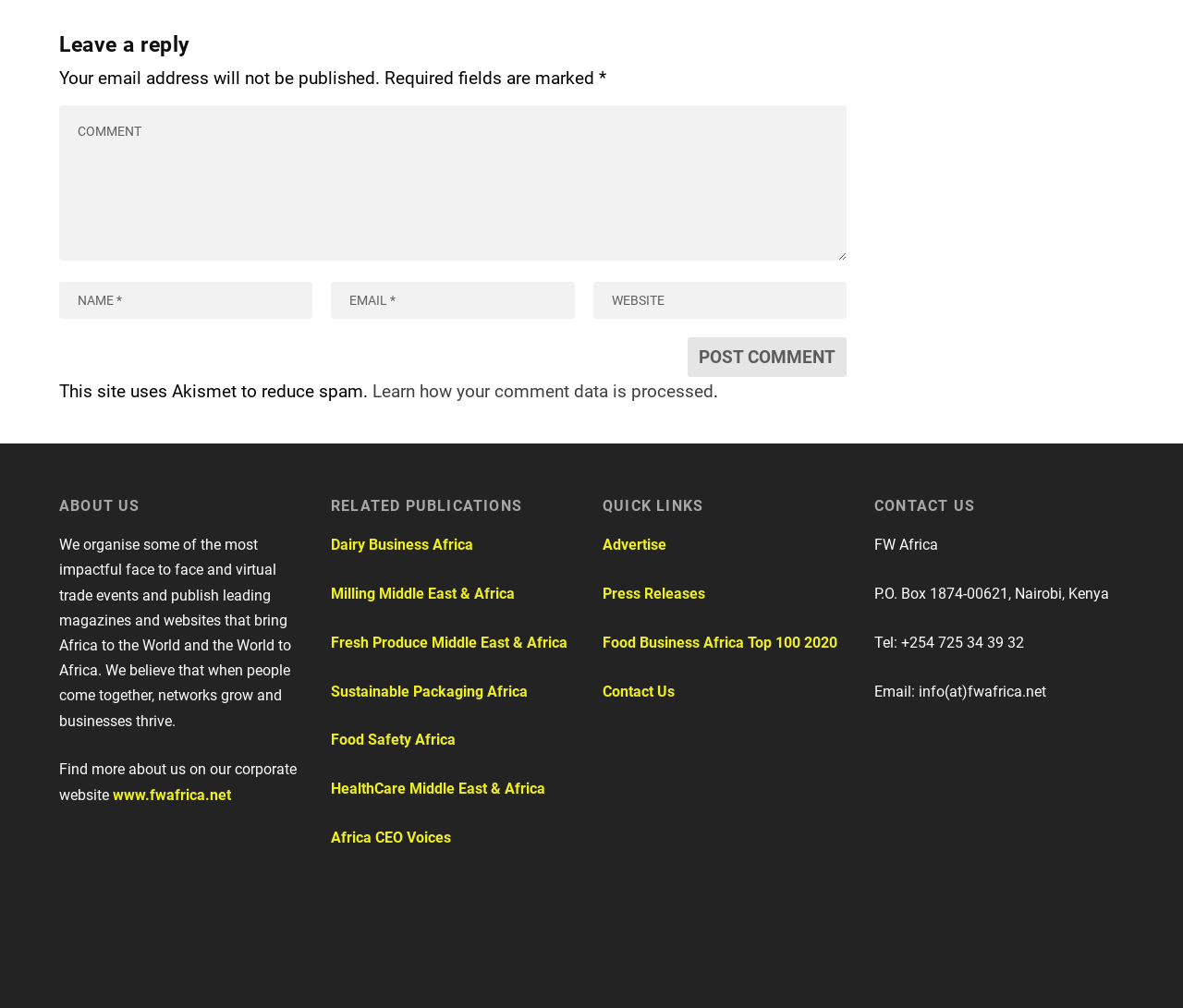Determine the bounding box of the UI element mentioned here: "www.fwafrica.net". The coordinates must be in the format [left, top, right, bottom] with values ranging from 0 to 1.

[0.095, 0.779, 0.195, 0.797]